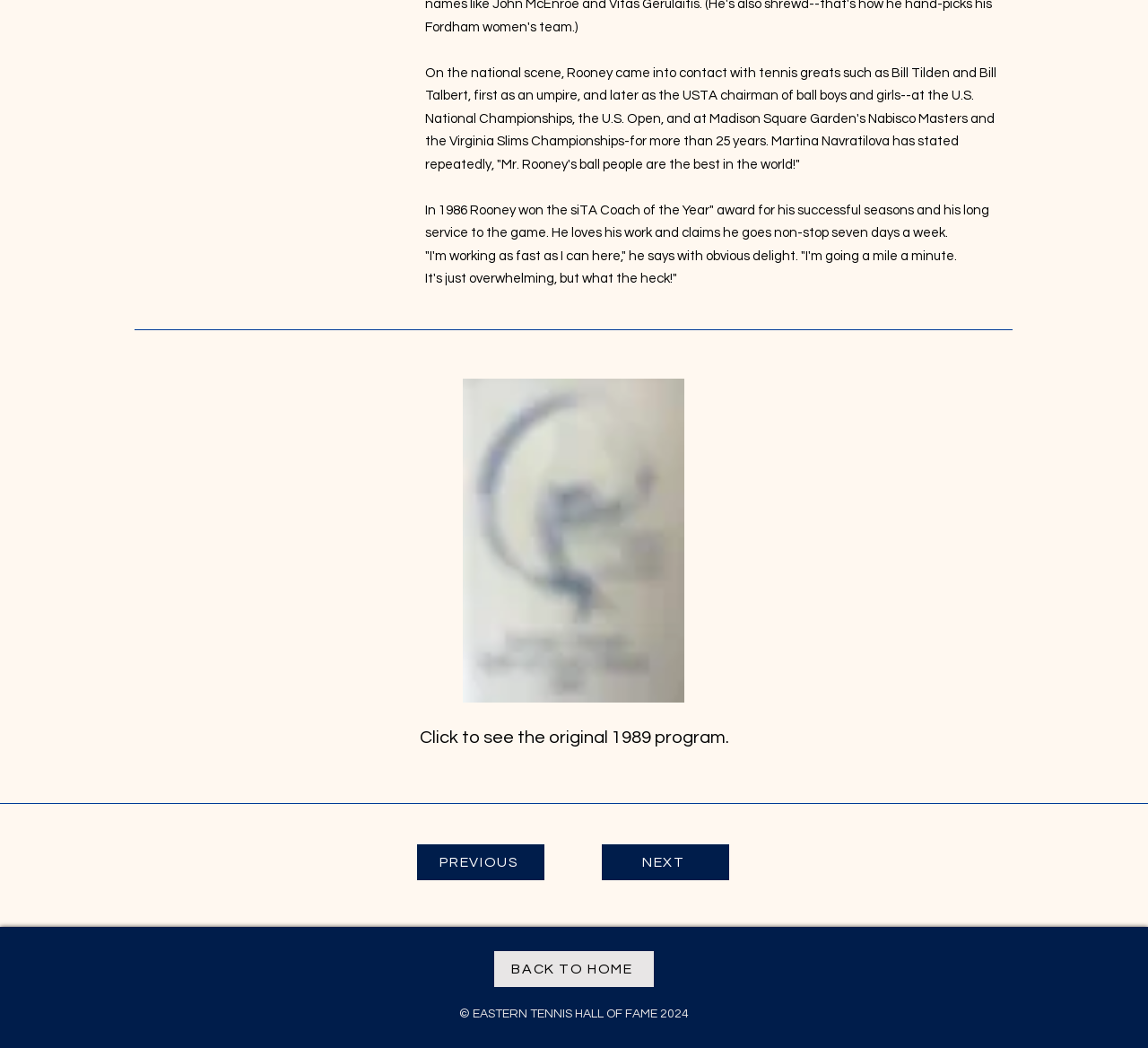What award did Rooney win in 1986?
Please provide a comprehensive and detailed answer to the question.

According to the text, Rooney won the siTA Coach of the Year award in 1986, which is mentioned in the second paragraph.